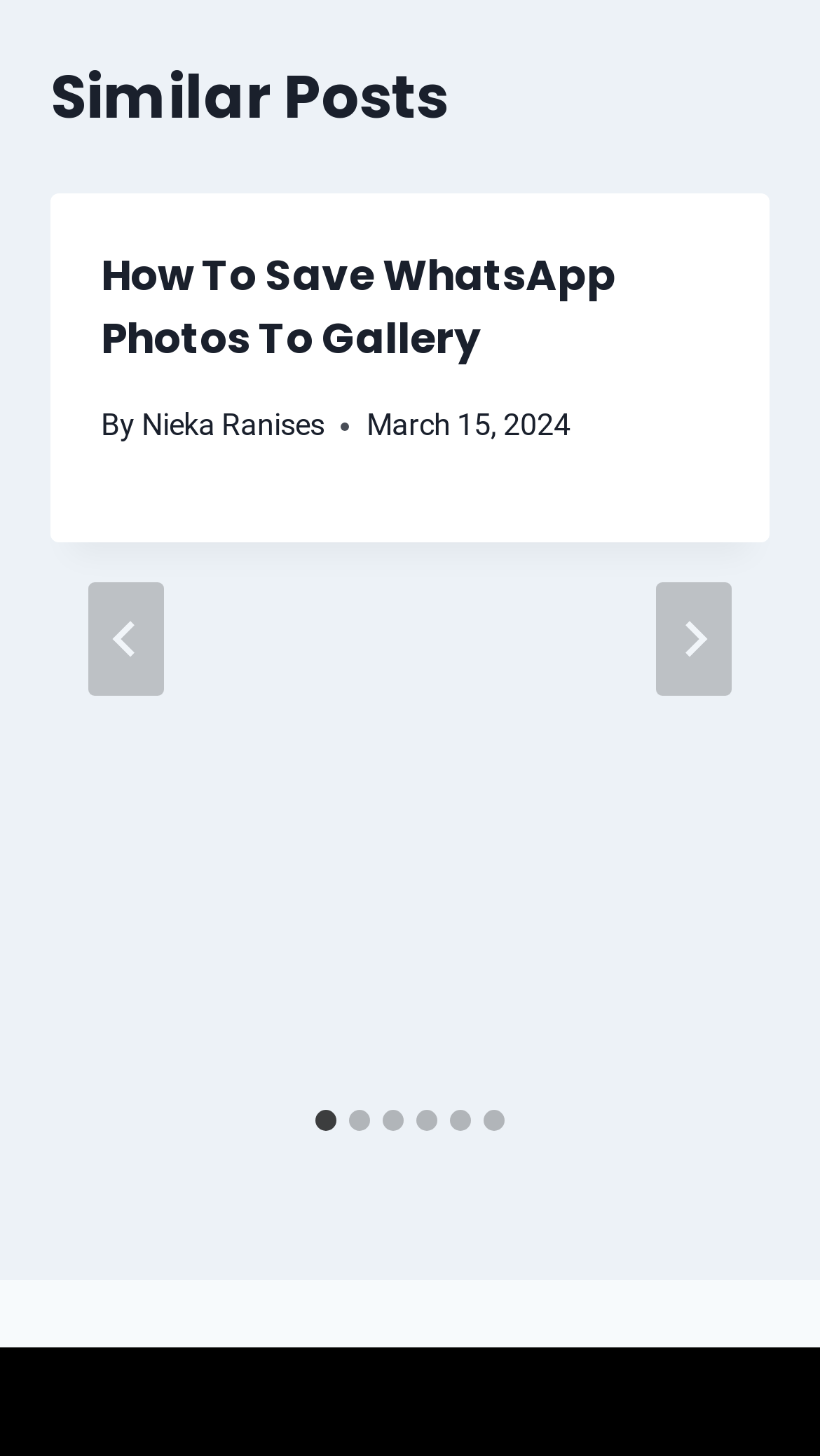Can you find the bounding box coordinates for the element to click on to achieve the instruction: "Visit the author's page"?

[0.172, 0.28, 0.395, 0.305]